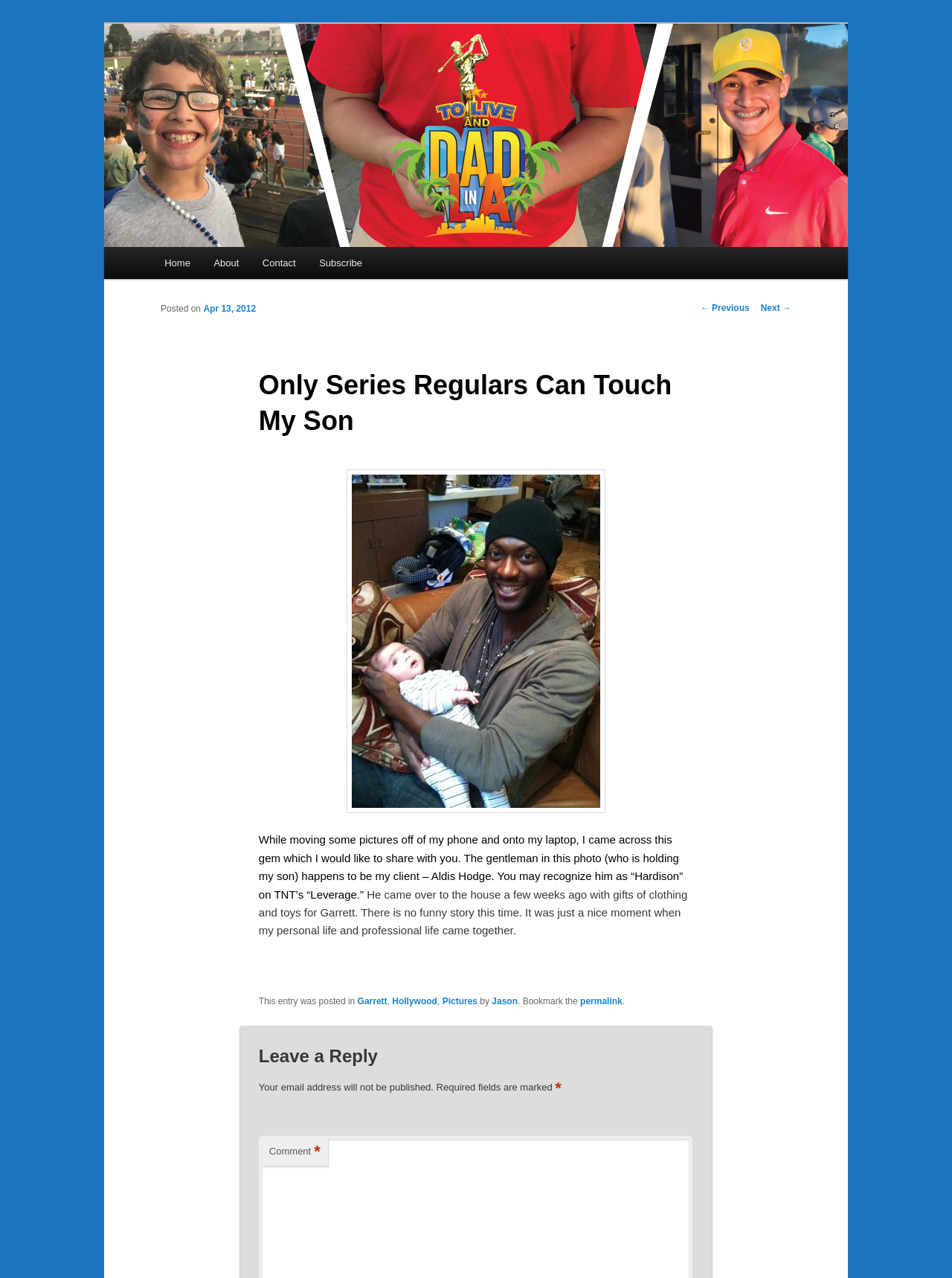Who is holding the baby in the photo?
Based on the visual content, answer with a single word or a brief phrase.

Aldis Hodge